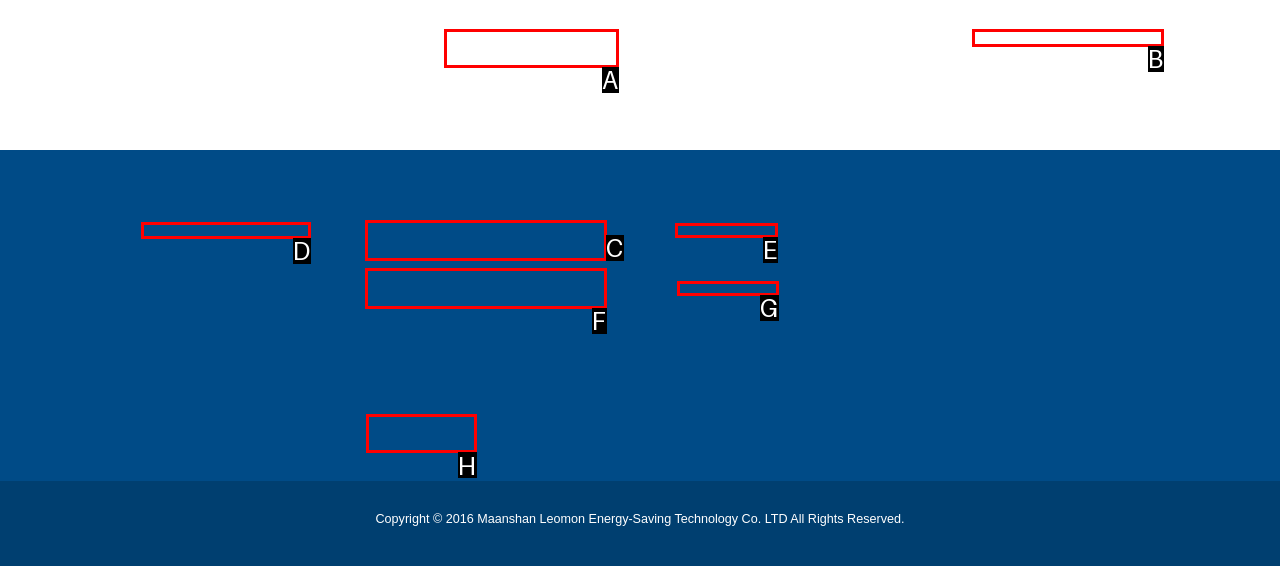Select the proper HTML element to perform the given task: Submit a message Answer with the corresponding letter from the provided choices.

H